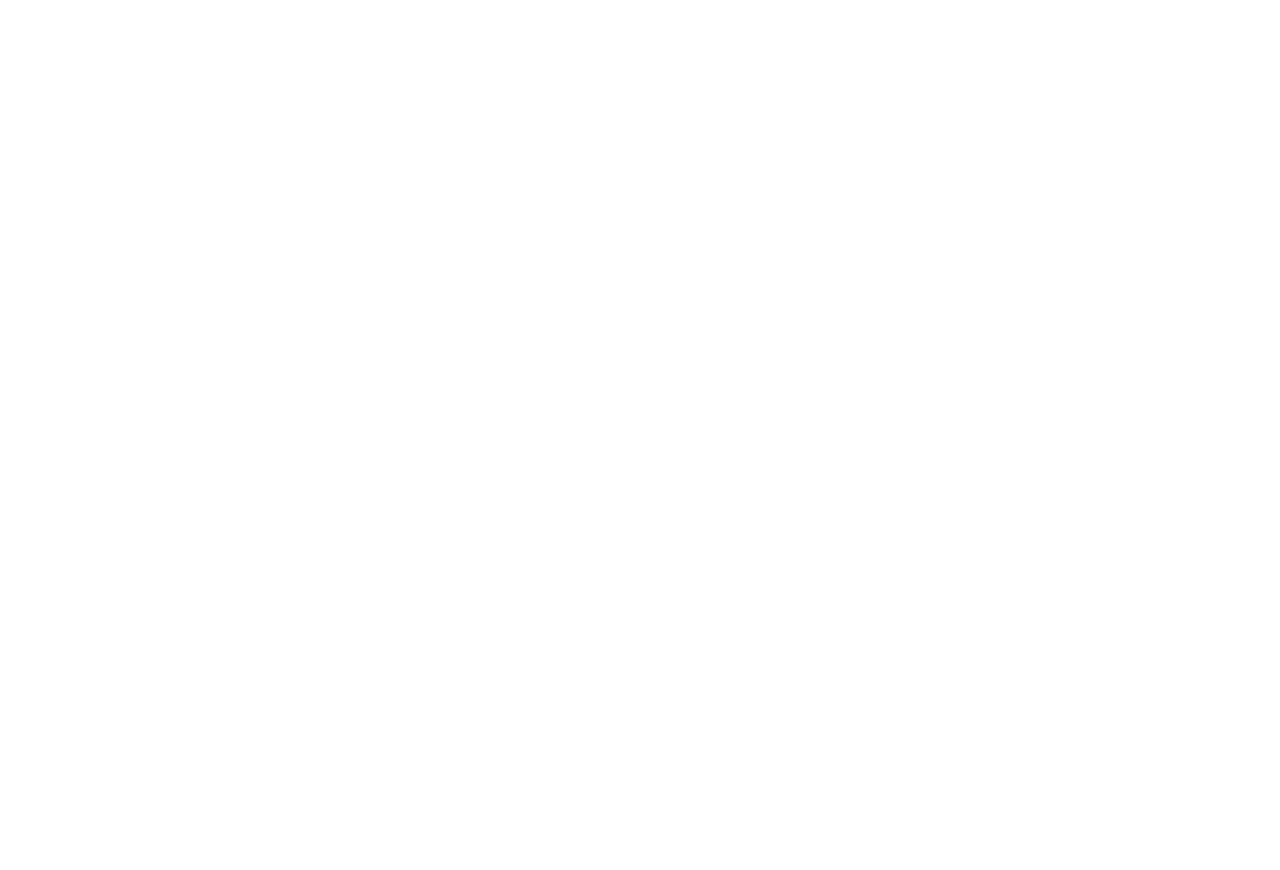Bounding box coordinates should be provided in the format (top-left x, top-left y, bottom-right x, bottom-right y) with all values between 0 and 1. Identify the bounding box for this UI element: Terms of Use

[0.813, 0.662, 0.938, 0.715]